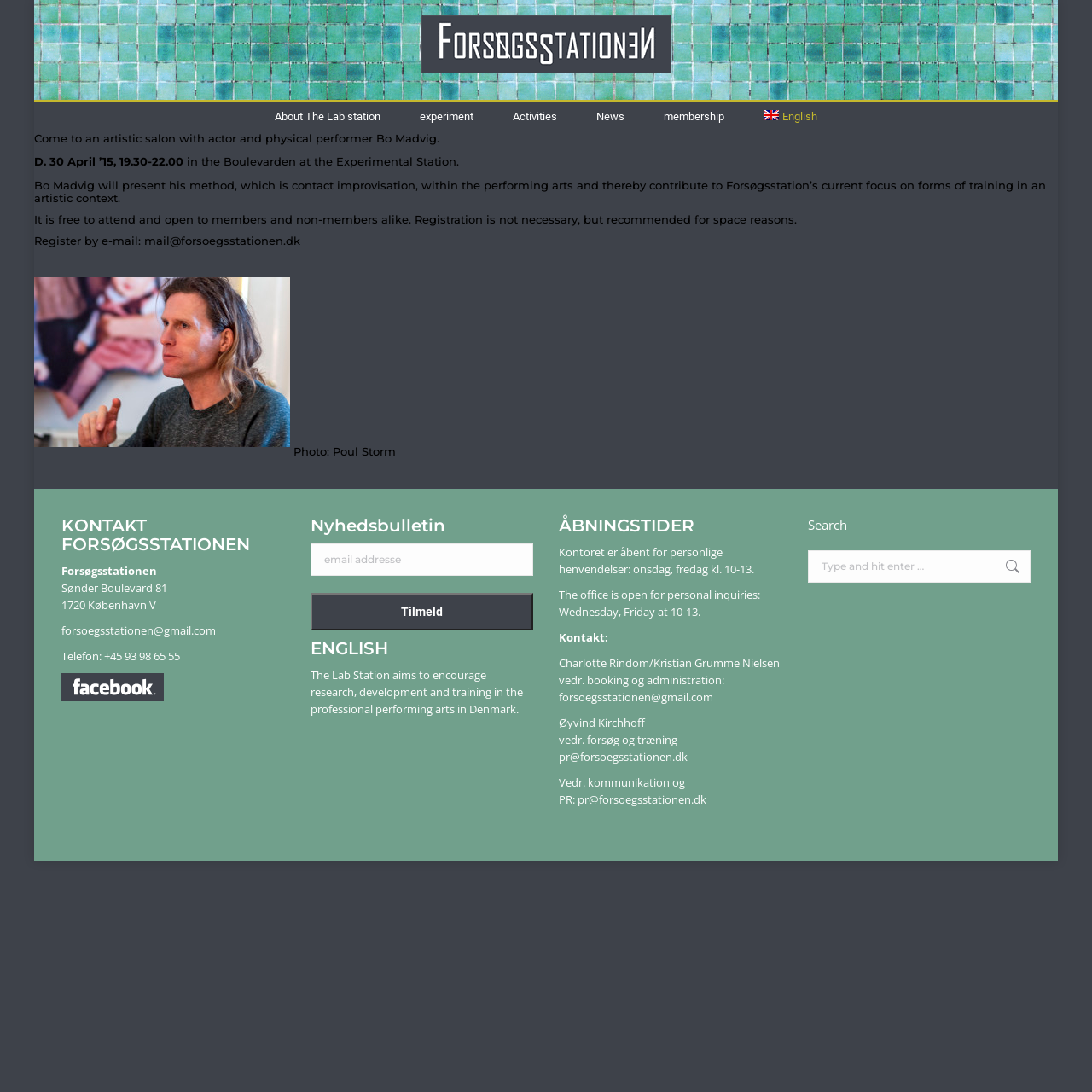Specify the bounding box coordinates of the area that needs to be clicked to achieve the following instruction: "Follow Forsøgsstationen on Facebook".

[0.056, 0.631, 0.15, 0.645]